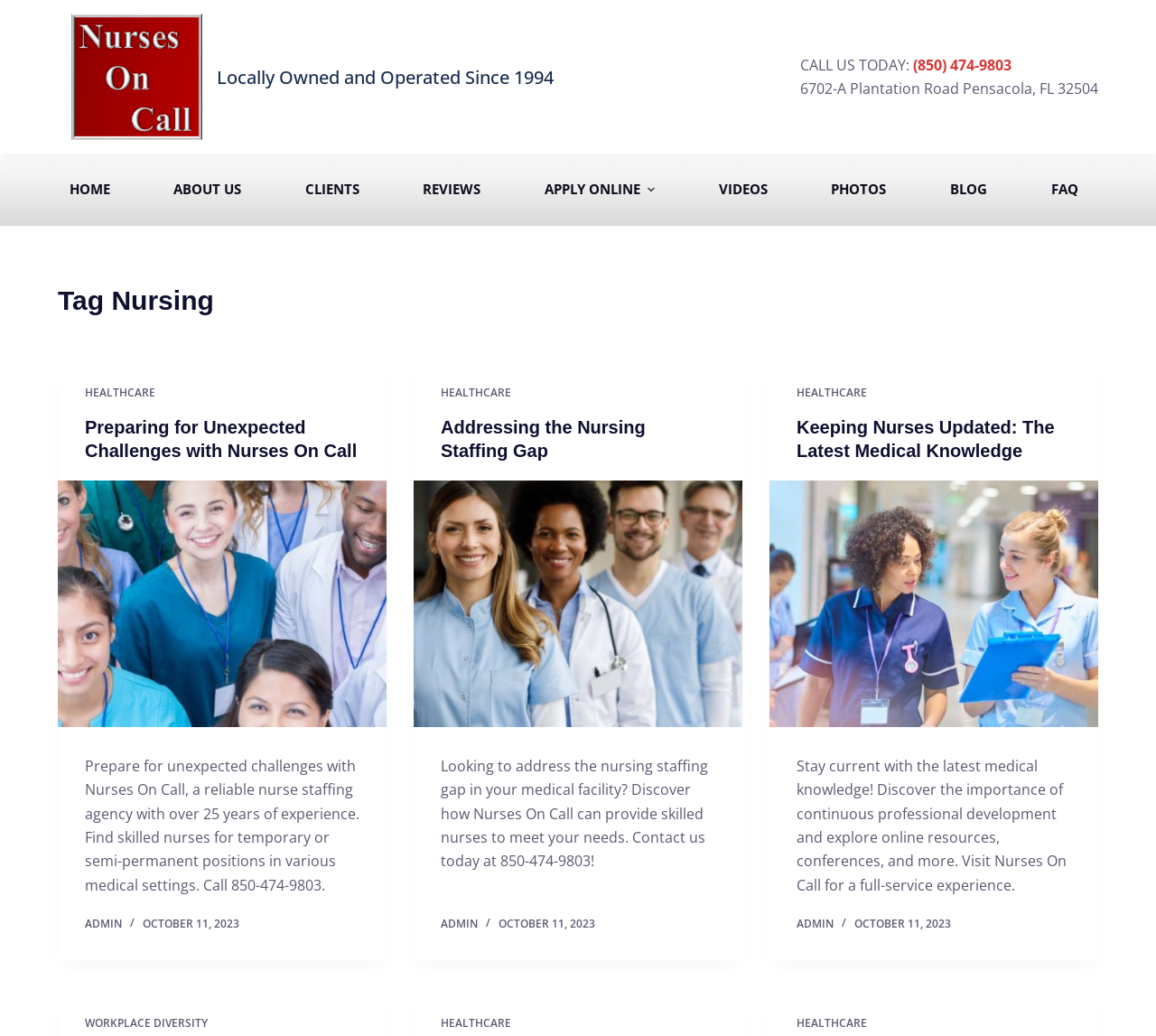Predict the bounding box of the UI element based on the description: "Skip to content". The coordinates should be four float numbers between 0 and 1, formatted as [left, top, right, bottom].

[0.0, 0.0, 0.031, 0.017]